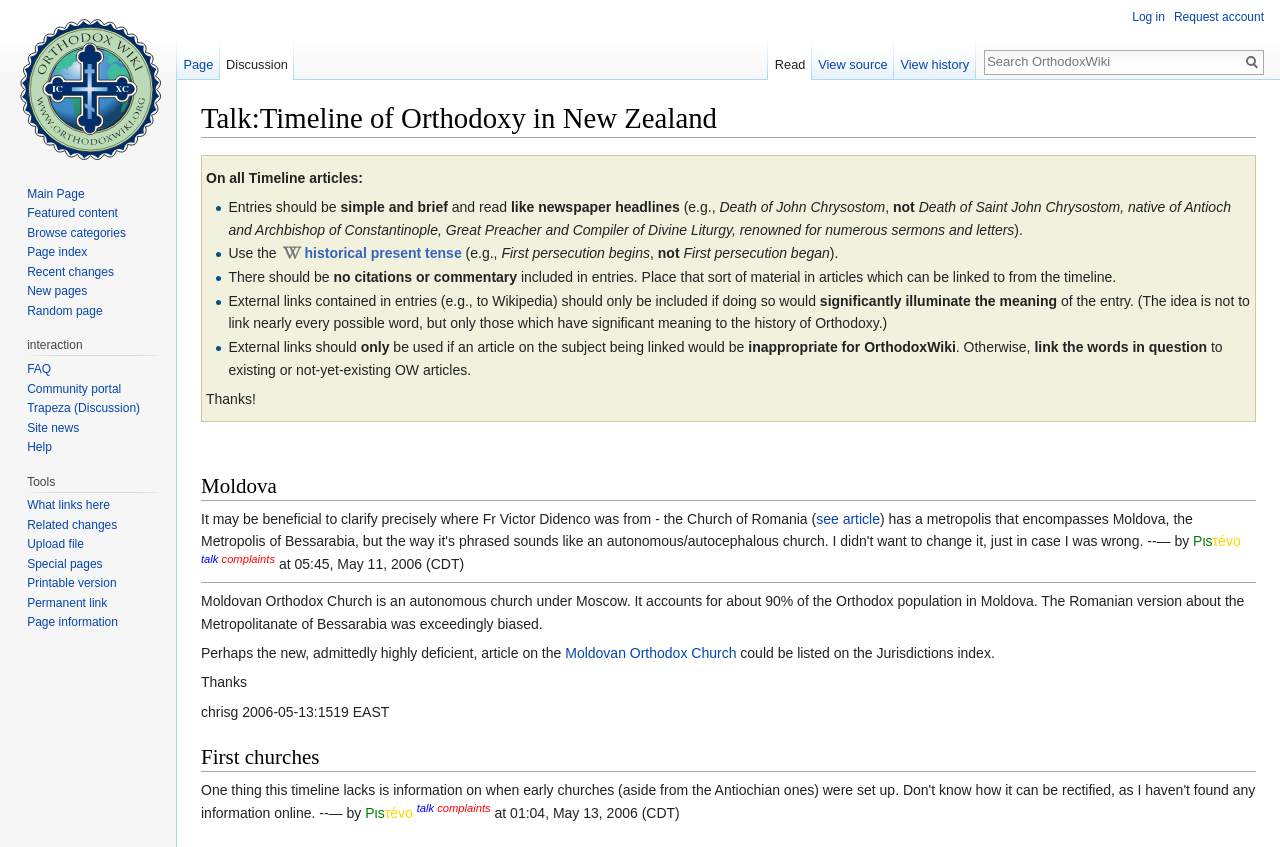Please identify the coordinates of the bounding box for the clickable region that will accomplish this instruction: "Click on the 'Log in' link".

[0.885, 0.012, 0.91, 0.029]